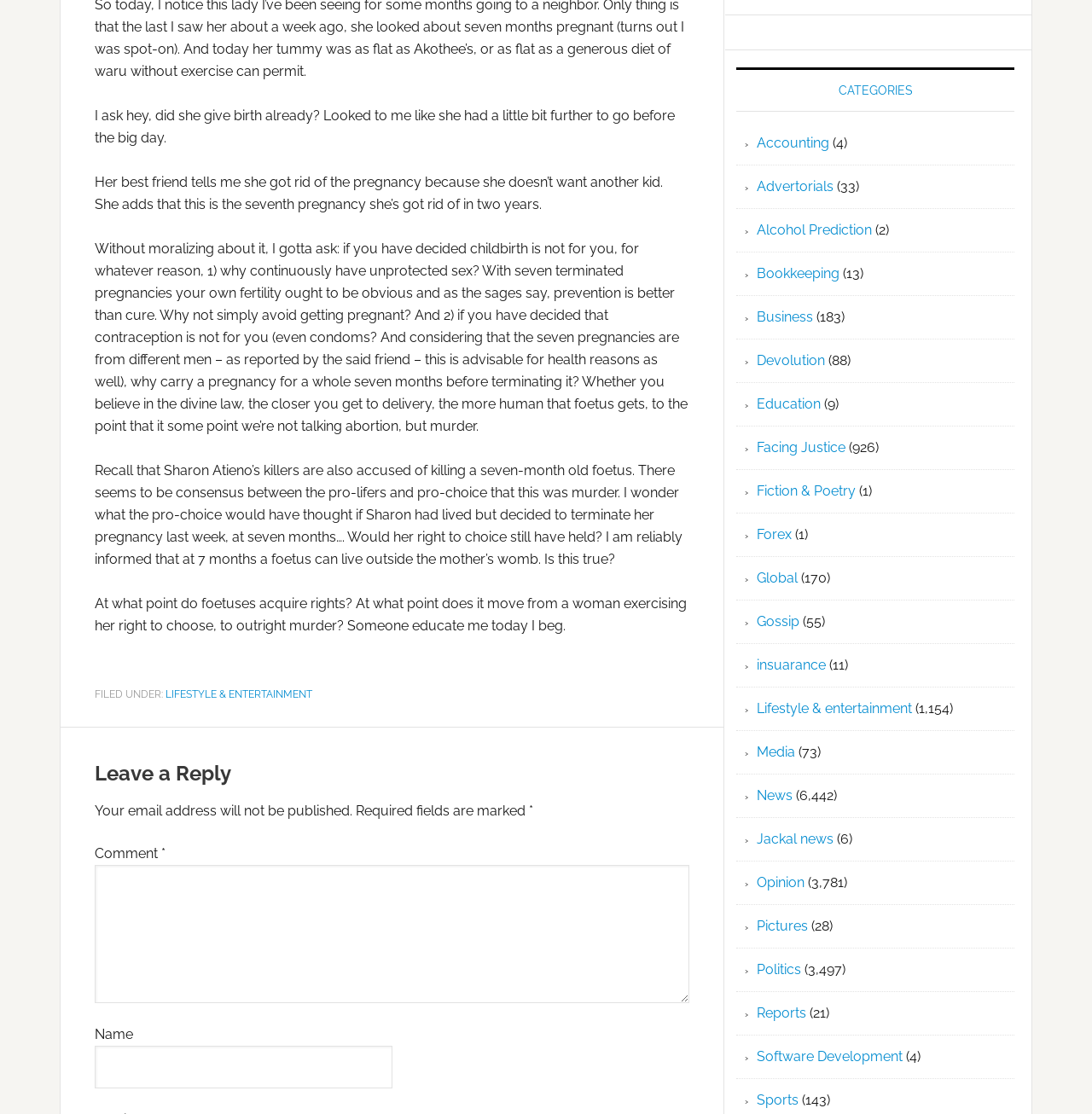Determine the bounding box coordinates of the UI element that matches the following description: "Devolution". The coordinates should be four float numbers between 0 and 1 in the format [left, top, right, bottom].

[0.693, 0.317, 0.755, 0.331]